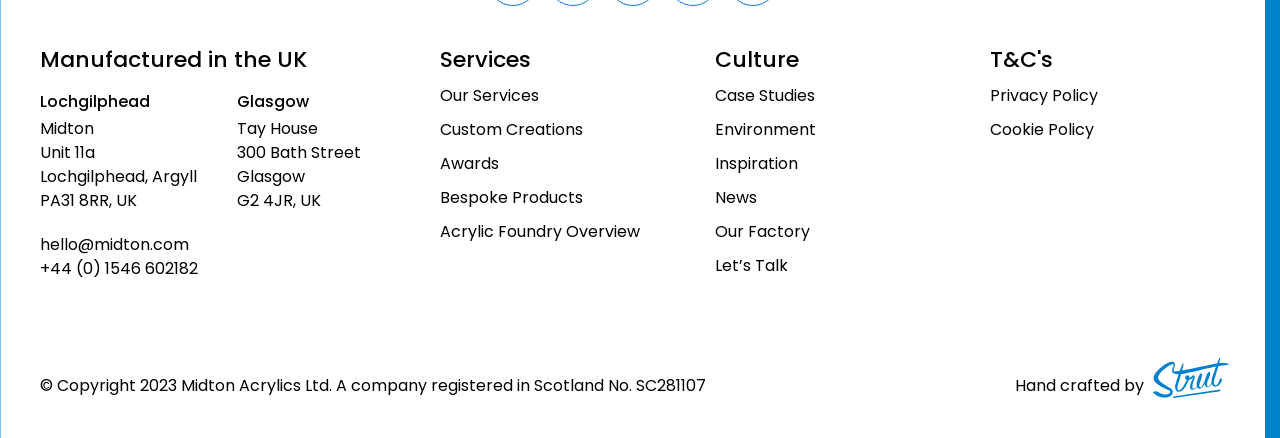Using the element description provided, determine the bounding box coordinates in the format (top-left x, top-left y, bottom-right x, bottom-right y). Ensure that all values are floating point numbers between 0 and 1. Element description: Environment

[0.559, 0.27, 0.742, 0.325]